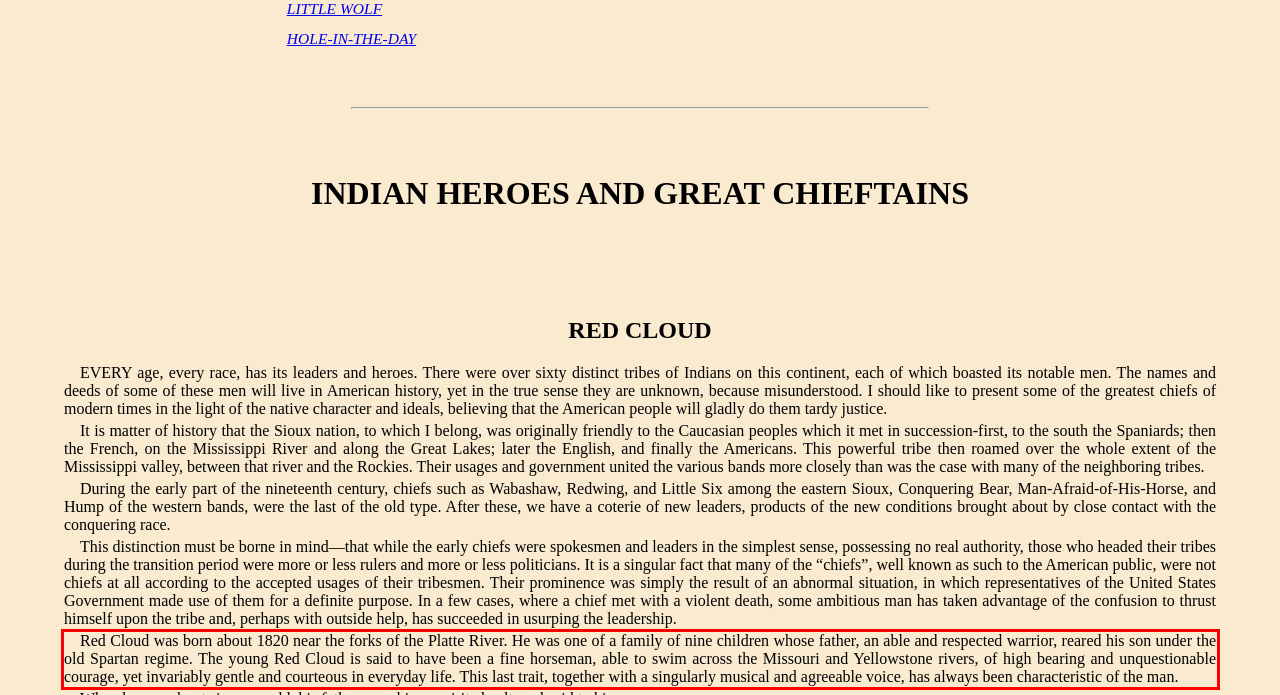You are provided with a screenshot of a webpage containing a red bounding box. Please extract the text enclosed by this red bounding box.

Red Cloud was born about 1820 near the forks of the Platte River. He was one of a family of nine children whose father, an able and respected warrior, reared his son under the old Spartan regime. The young Red Cloud is said to have been a fine horseman, able to swim across the Missouri and Yellowstone rivers, of high bearing and unquestionable courage, yet invariably gentle and courteous in everyday life. This last trait, together with a singularly musical and agreeable voice, has always been characteristic of the man.